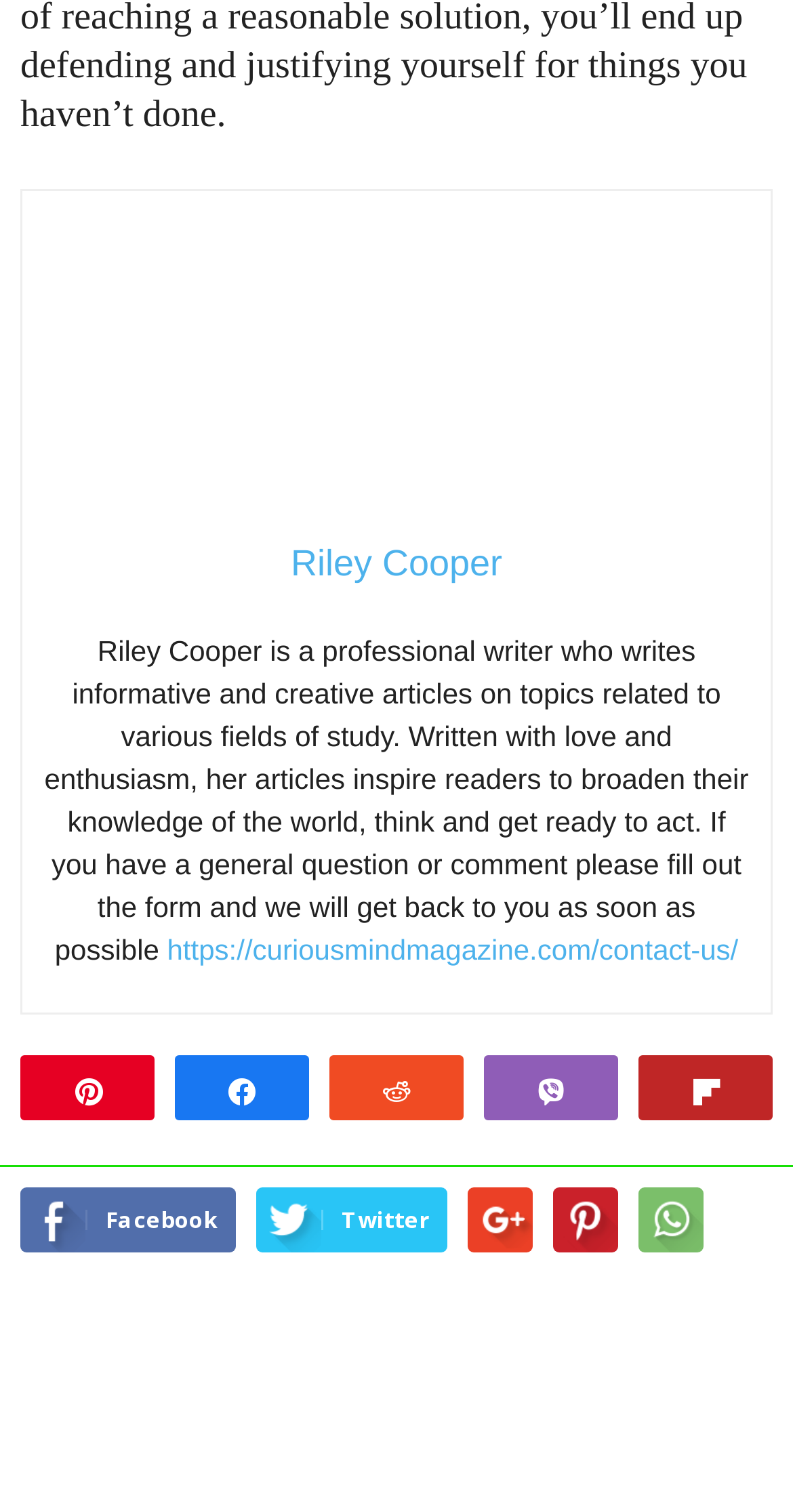Please specify the bounding box coordinates of the clickable section necessary to execute the following command: "share on Reddit".

[0.418, 0.699, 0.582, 0.739]